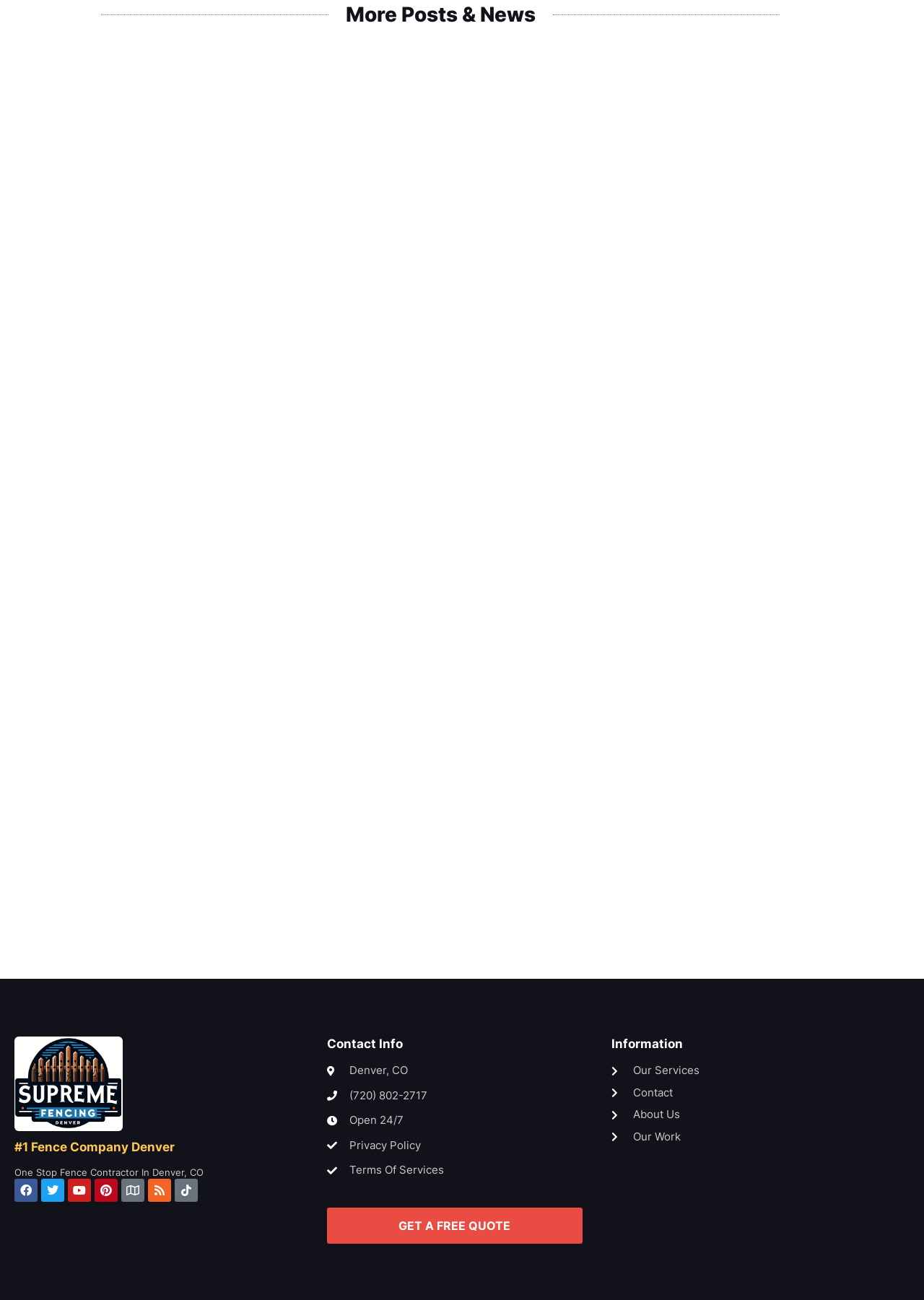What services does the company provide?
Look at the image and respond with a one-word or short-phrase answer.

Fence contracting